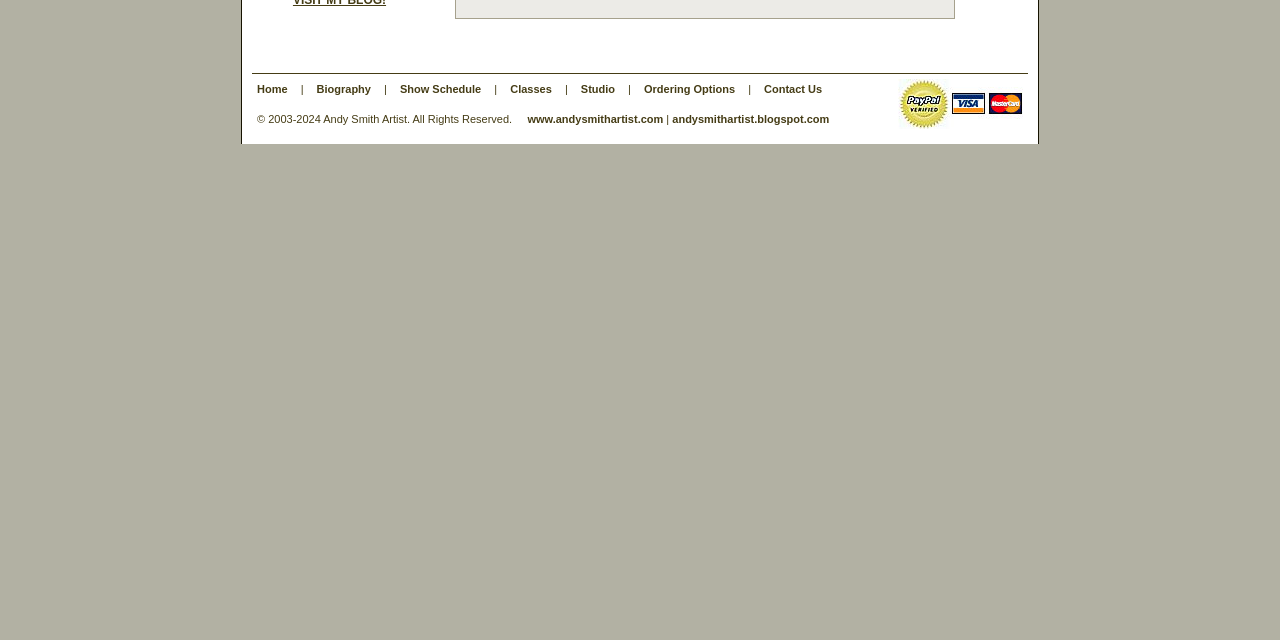Bounding box coordinates are specified in the format (top-left x, top-left y, bottom-right x, bottom-right y). All values are floating point numbers bounded between 0 and 1. Please provide the bounding box coordinate of the region this sentence describes: Ordering Options

[0.503, 0.13, 0.574, 0.148]